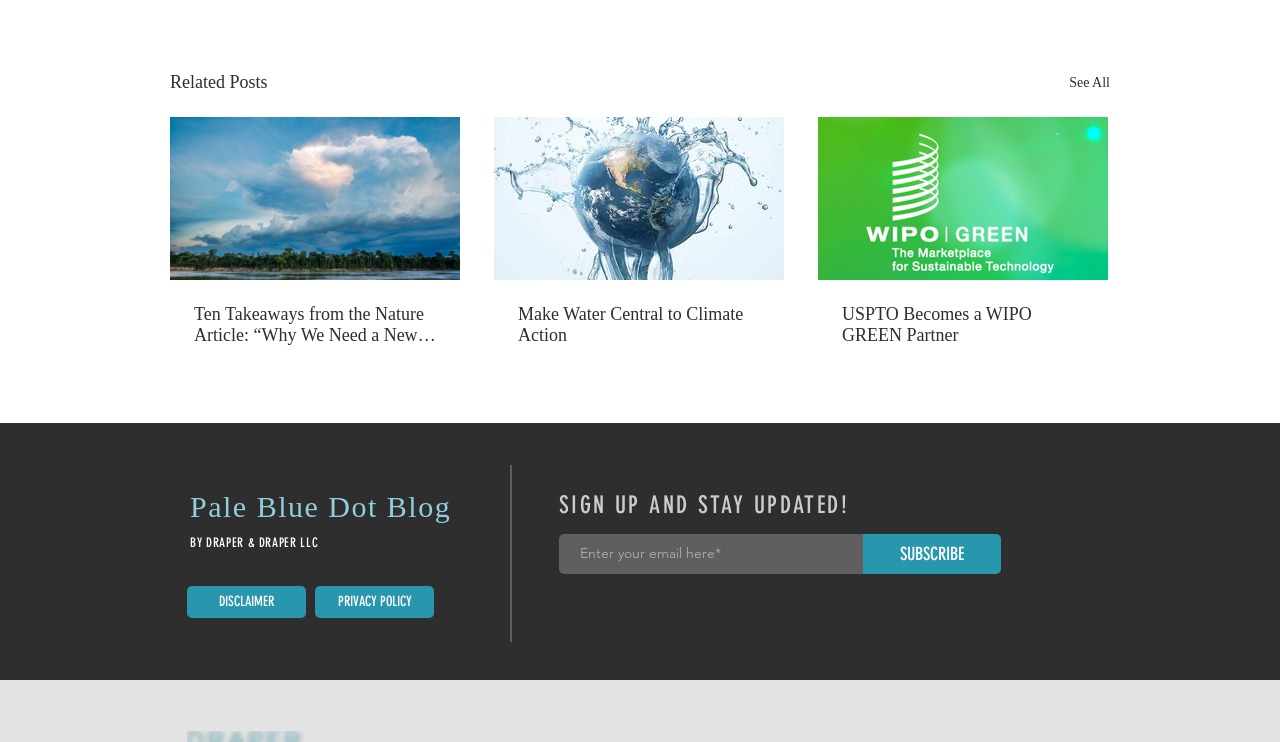Locate the bounding box coordinates of the element to click to perform the following action: 'Explore Lexis+ AI'. The coordinates should be given as four float values between 0 and 1, in the form of [left, top, right, bottom].

None